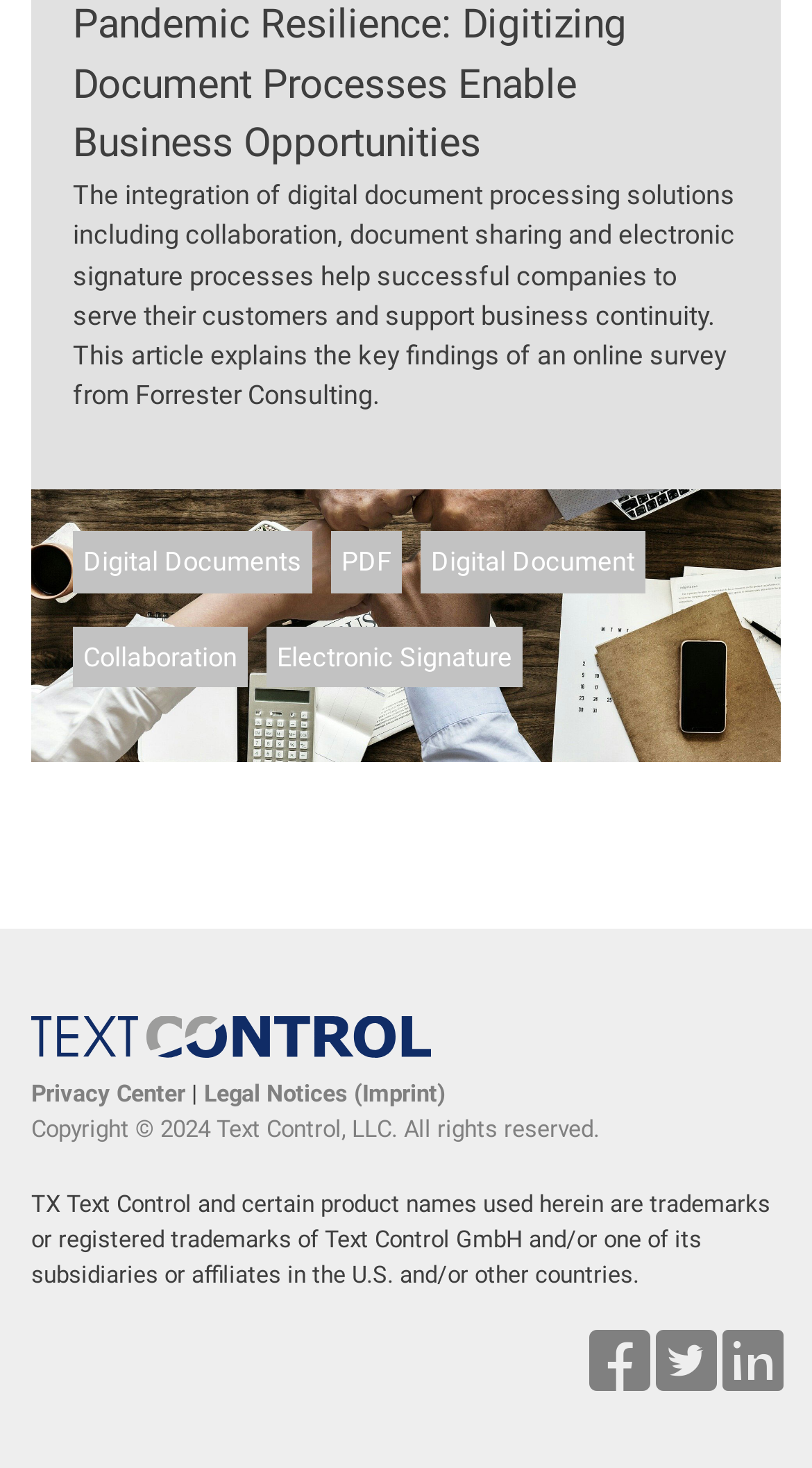How many social media links are there?
Please answer the question with as much detail and depth as you can.

There are three social media links at the bottom of the webpage, represented by the link elements with Unicode characters '', '', and ''.